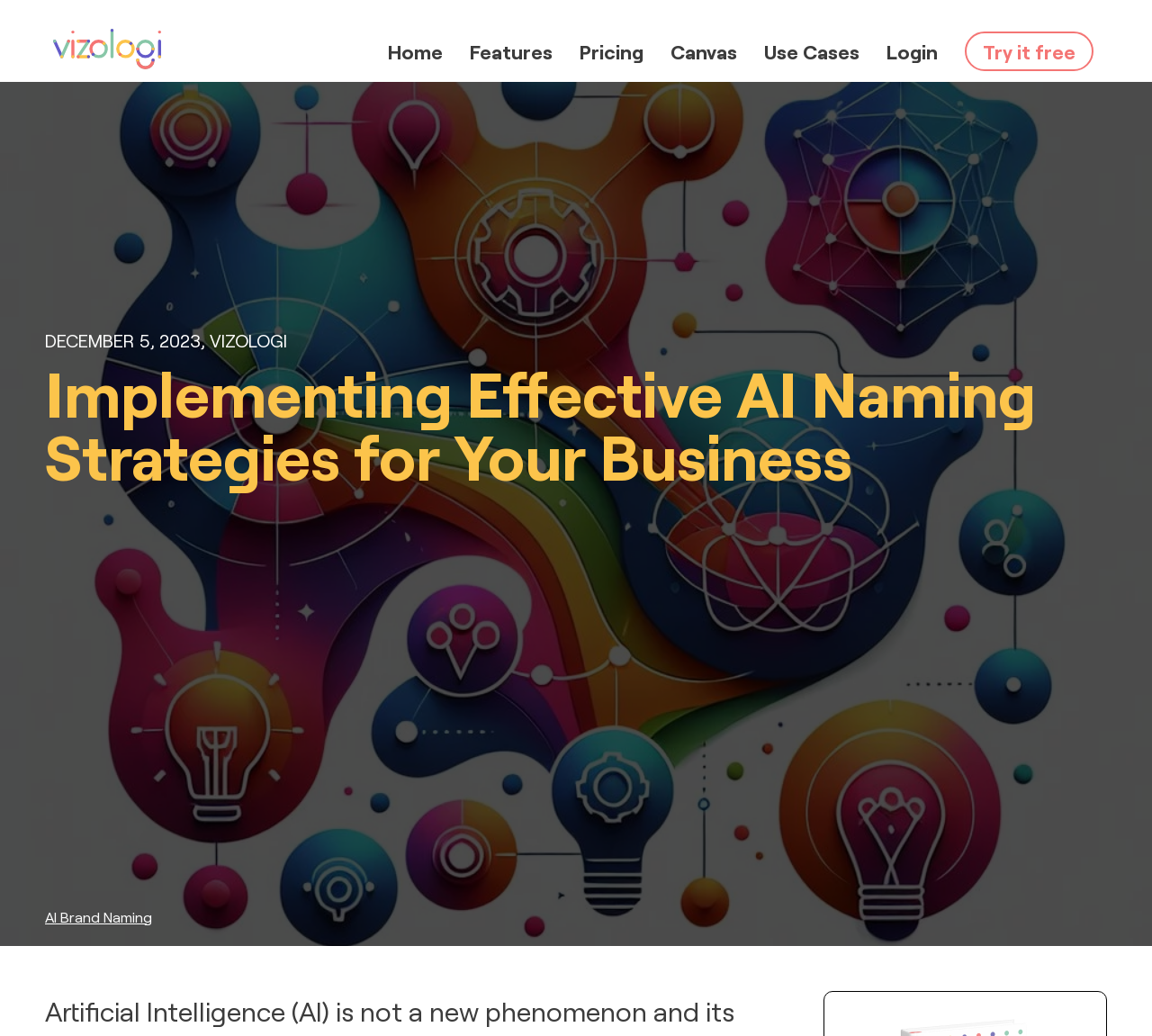Bounding box coordinates are specified in the format (top-left x, top-left y, bottom-right x, bottom-right y). All values are floating point numbers bounded between 0 and 1. Please provide the bounding box coordinate of the region this sentence describes: Pricing

[0.503, 0.03, 0.559, 0.053]